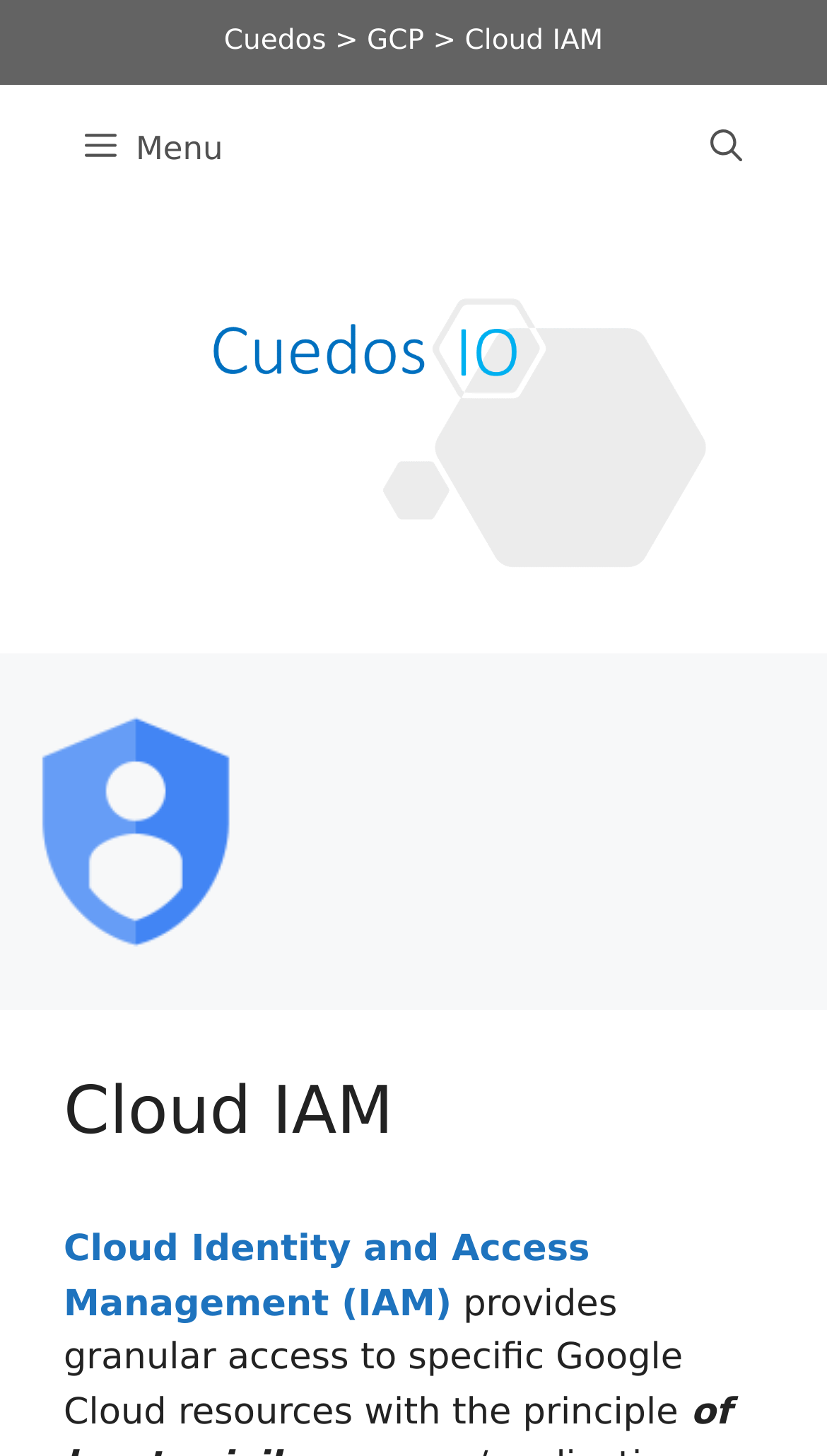What is Cloud IAM?
Based on the image, provide a one-word or brief-phrase response.

Cloud Identity and Access Management